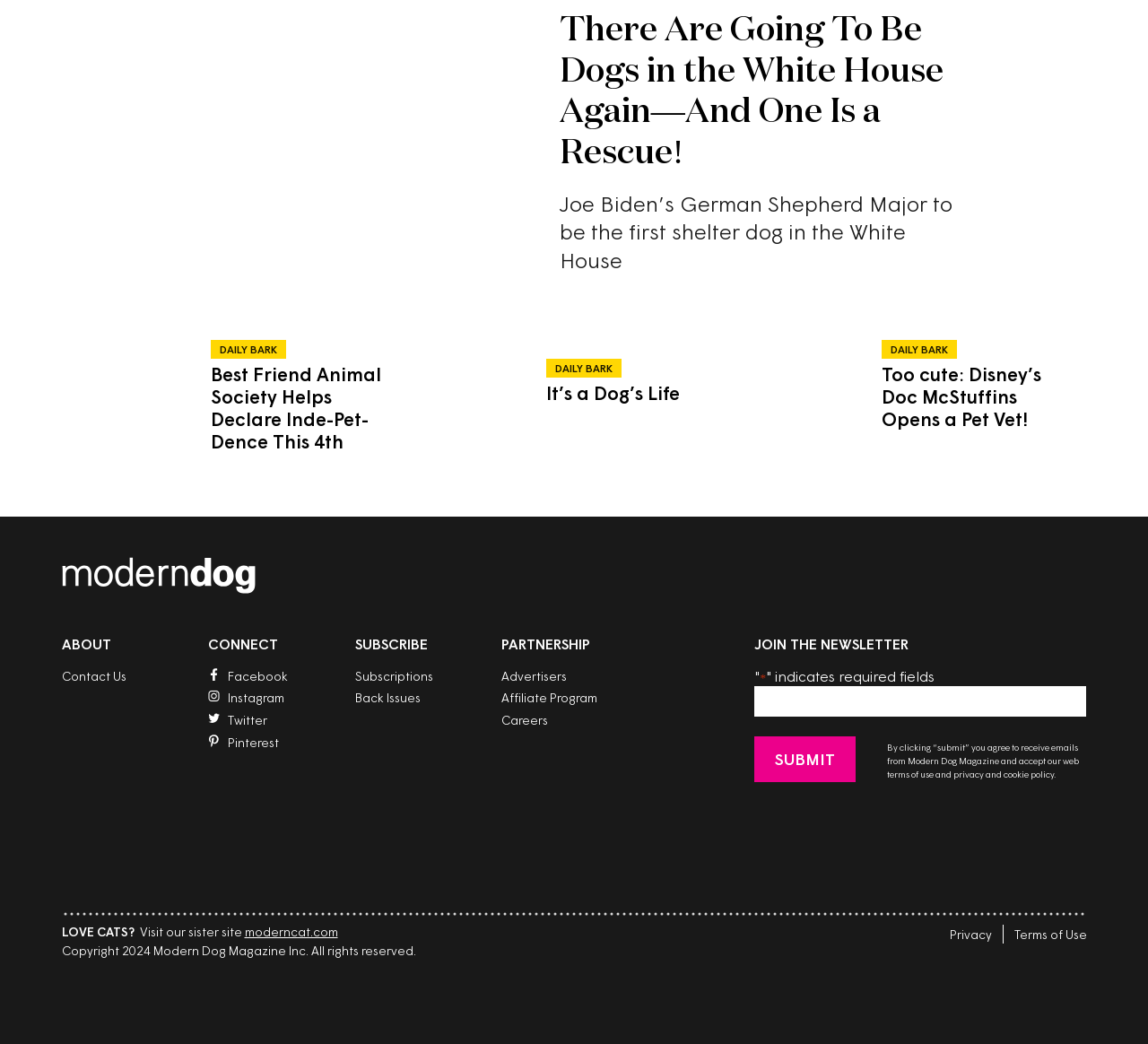Determine the bounding box coordinates of the region I should click to achieve the following instruction: "View the post featured image". Ensure the bounding box coordinates are four float numbers between 0 and 1, i.e., [left, top, right, bottom].

[0.061, 0.321, 0.164, 0.406]